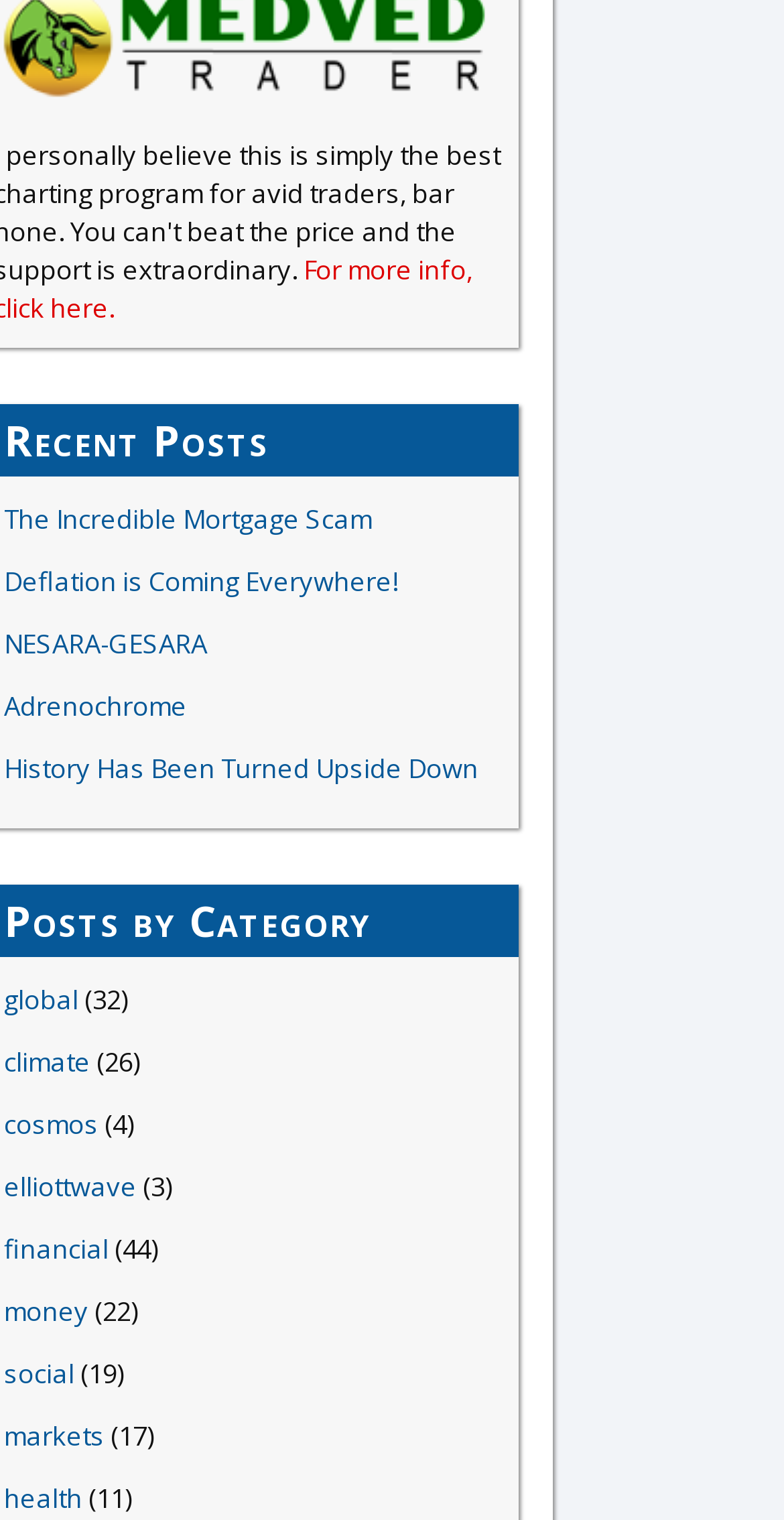Please identify the bounding box coordinates of the region to click in order to complete the task: "Explore the health section". The coordinates must be four float numbers between 0 and 1, specified as [left, top, right, bottom].

[0.005, 0.973, 0.105, 0.997]